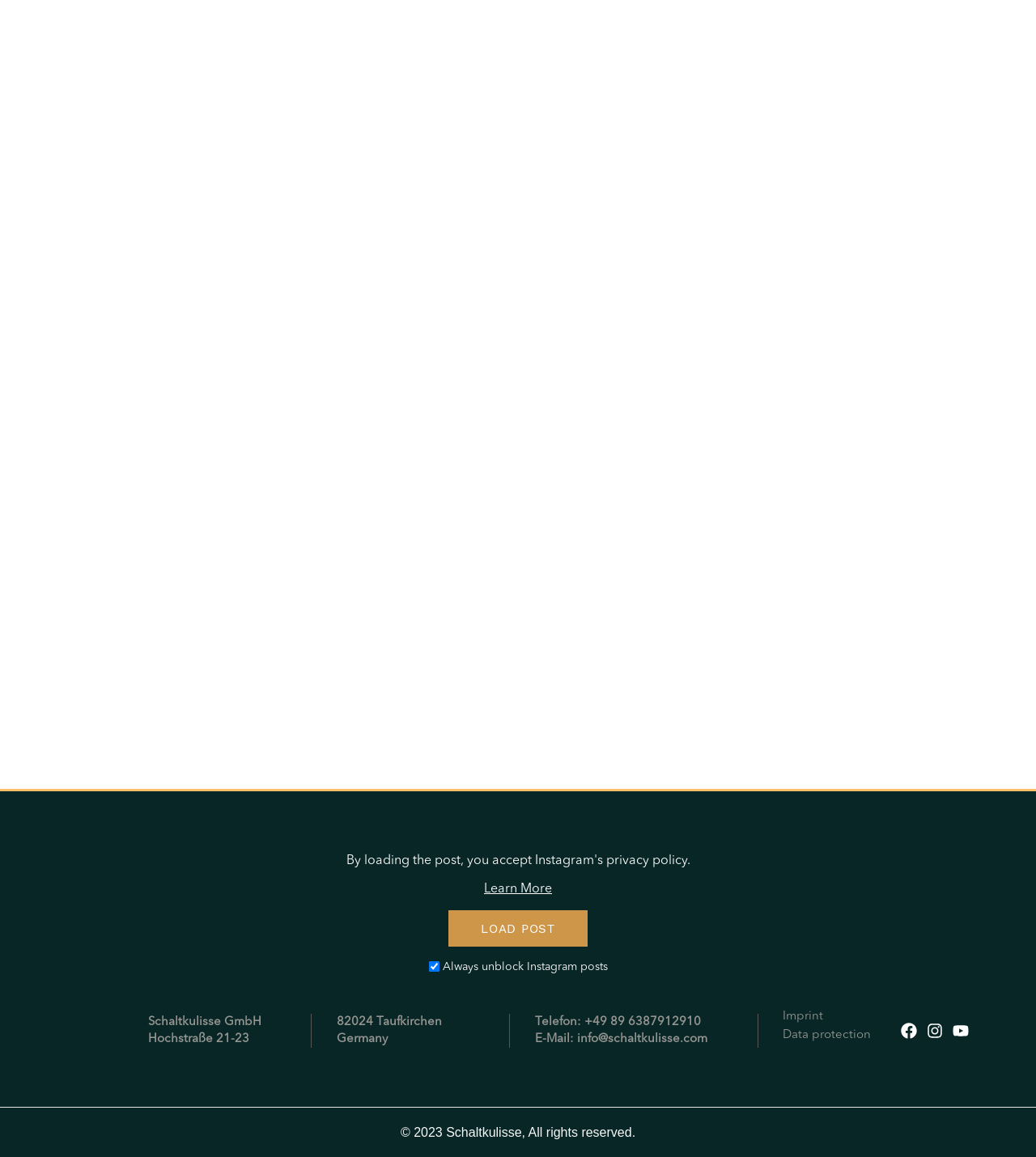What is the phone number?
Using the image as a reference, give a one-word or short phrase answer.

+49 89 6387912910